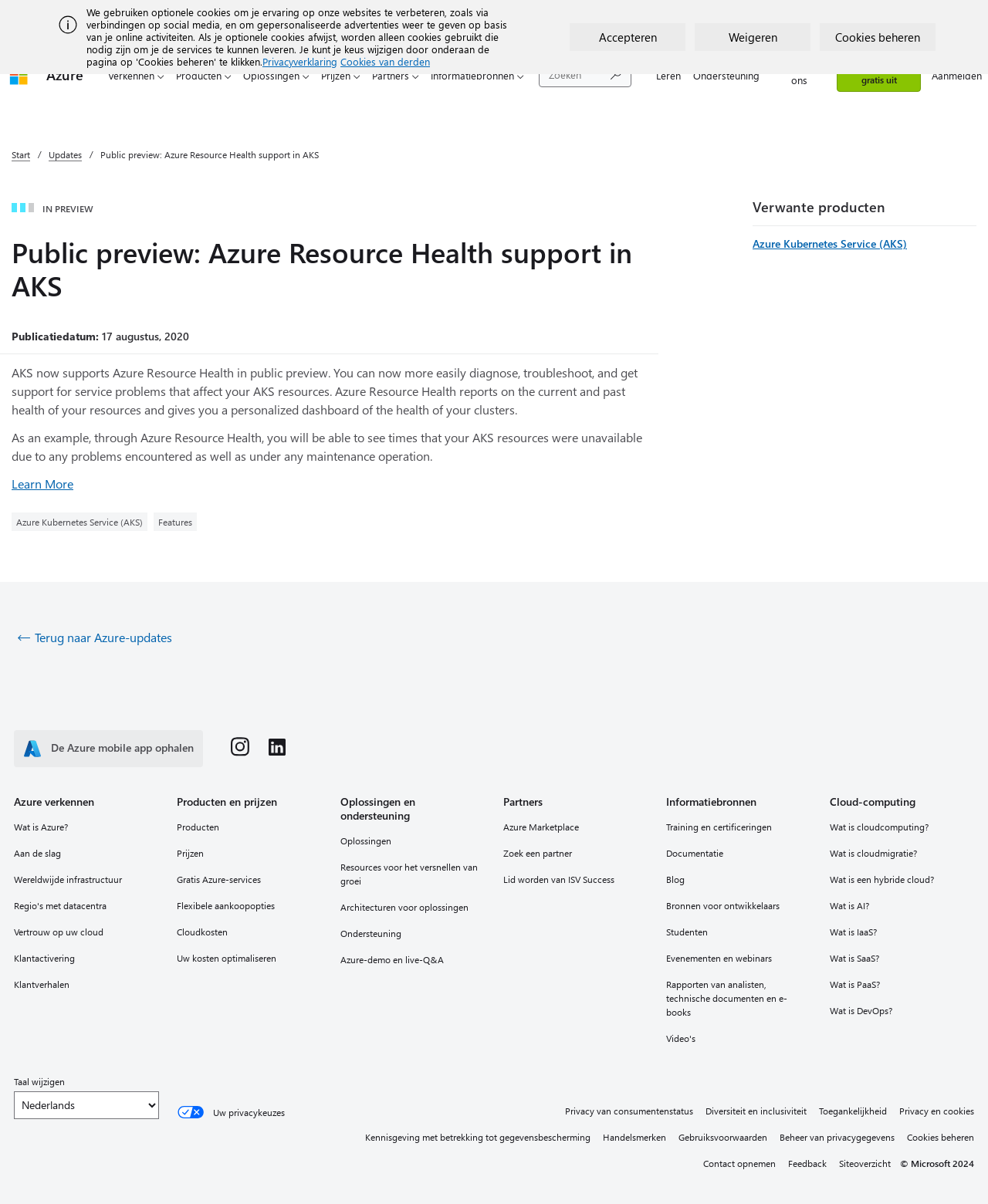Locate the bounding box coordinates of the element you need to click to accomplish the task described by this instruction: "View related products".

[0.762, 0.196, 0.988, 0.209]